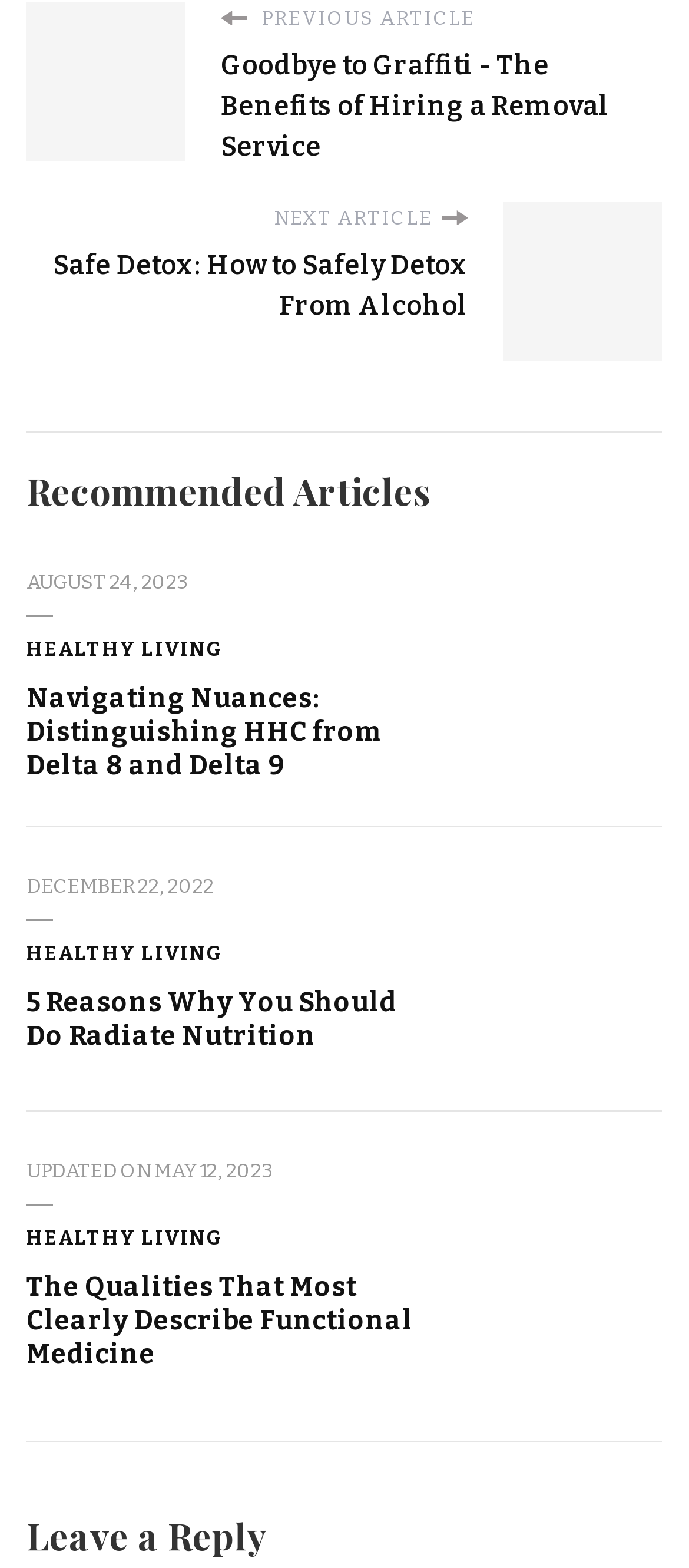Answer with a single word or phrase: 
How many articles are listed under 'Recommended Articles'?

3